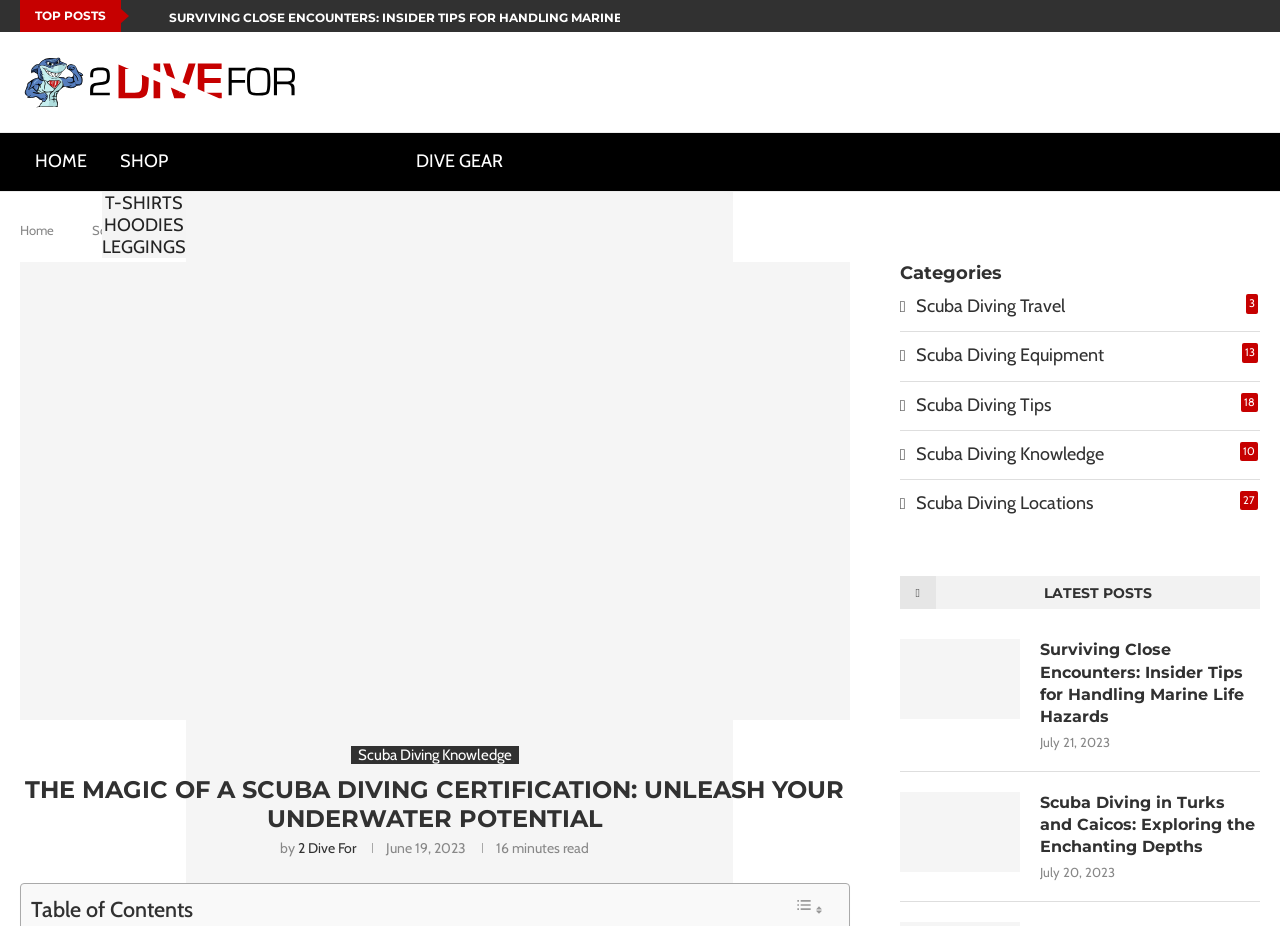Please predict the bounding box coordinates of the element's region where a click is necessary to complete the following instruction: "Click the 'Next slide' button". The coordinates should be represented by four float numbers between 0 and 1, i.e., [left, top, right, bottom].

None